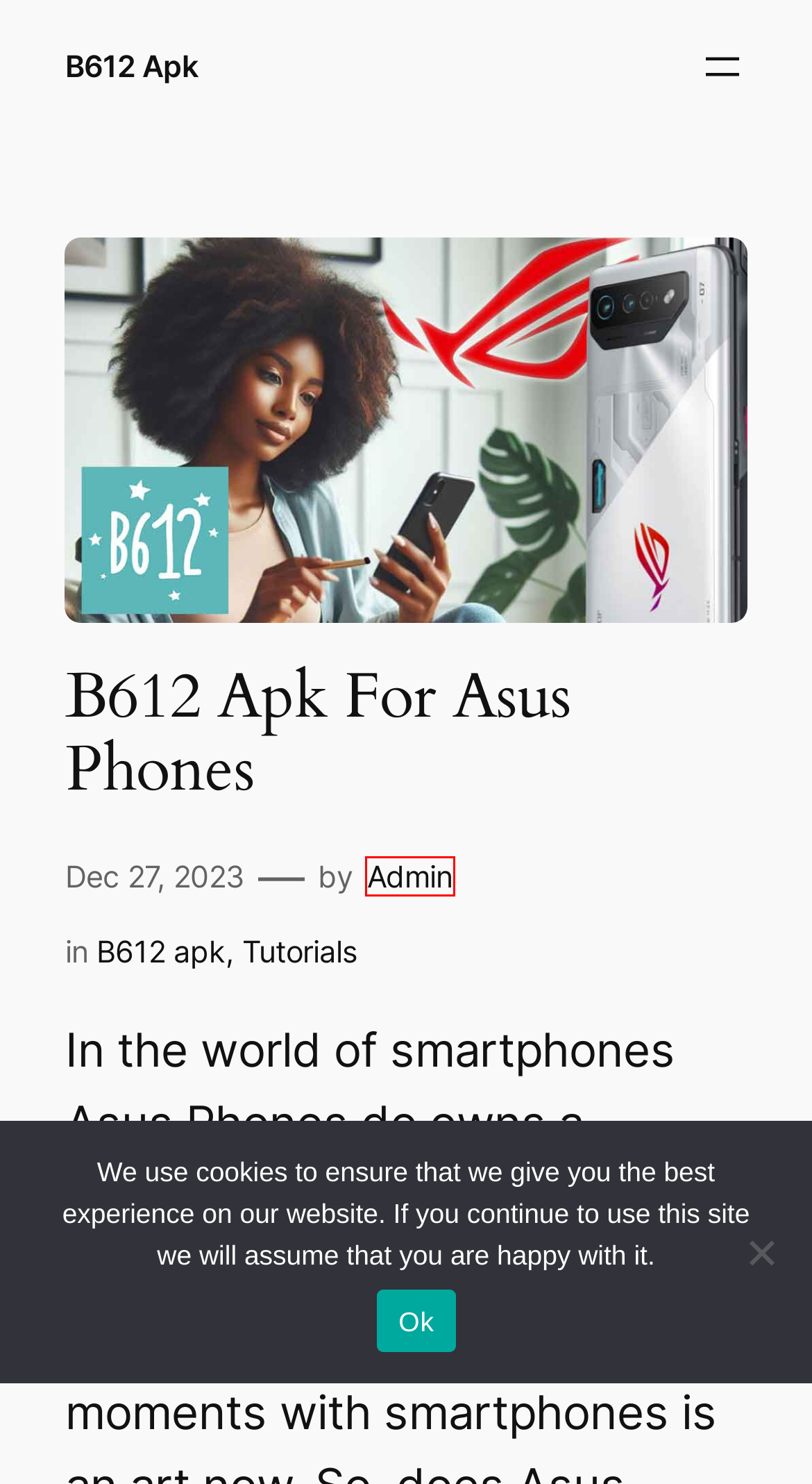You have received a screenshot of a webpage with a red bounding box indicating a UI element. Please determine the most fitting webpage description that matches the new webpage after clicking on the indicated element. The choices are:
A. Tutorials Archives - B612 Apk
B. B612 Apk for Vivo Phones
C. ROG b612 Archives - B612 Apk
D. Asus Camera Archives - B612 Apk
E. Admin, Author at B612 Apk
F. B612 for Android
G. B612 apk Archives - B612 Apk
H. Asus Archives - B612 Apk

E